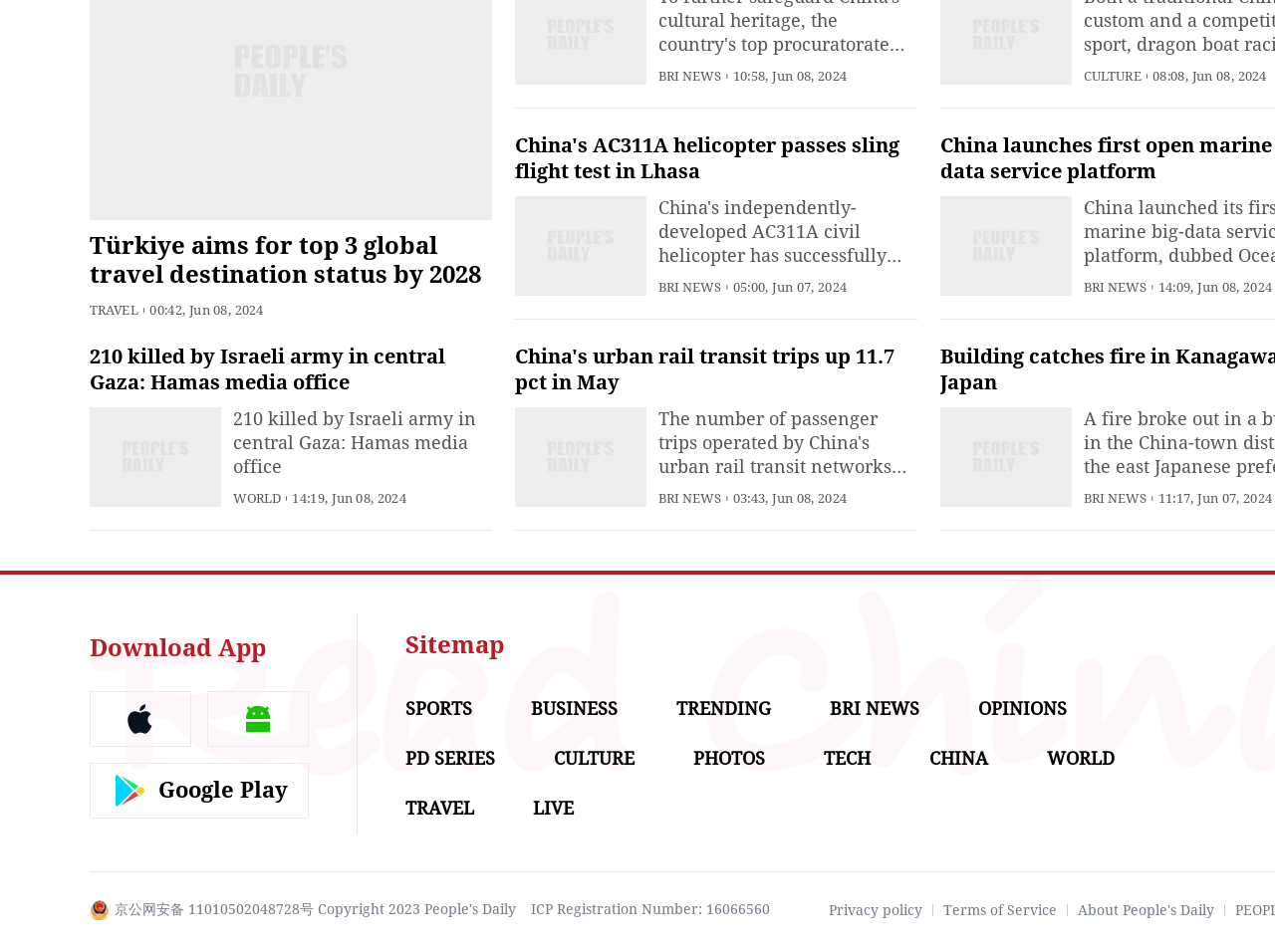Identify the bounding box coordinates of the clickable region to carry out the given instruction: "Get the app from Google Play".

[0.07, 0.801, 0.242, 0.86]